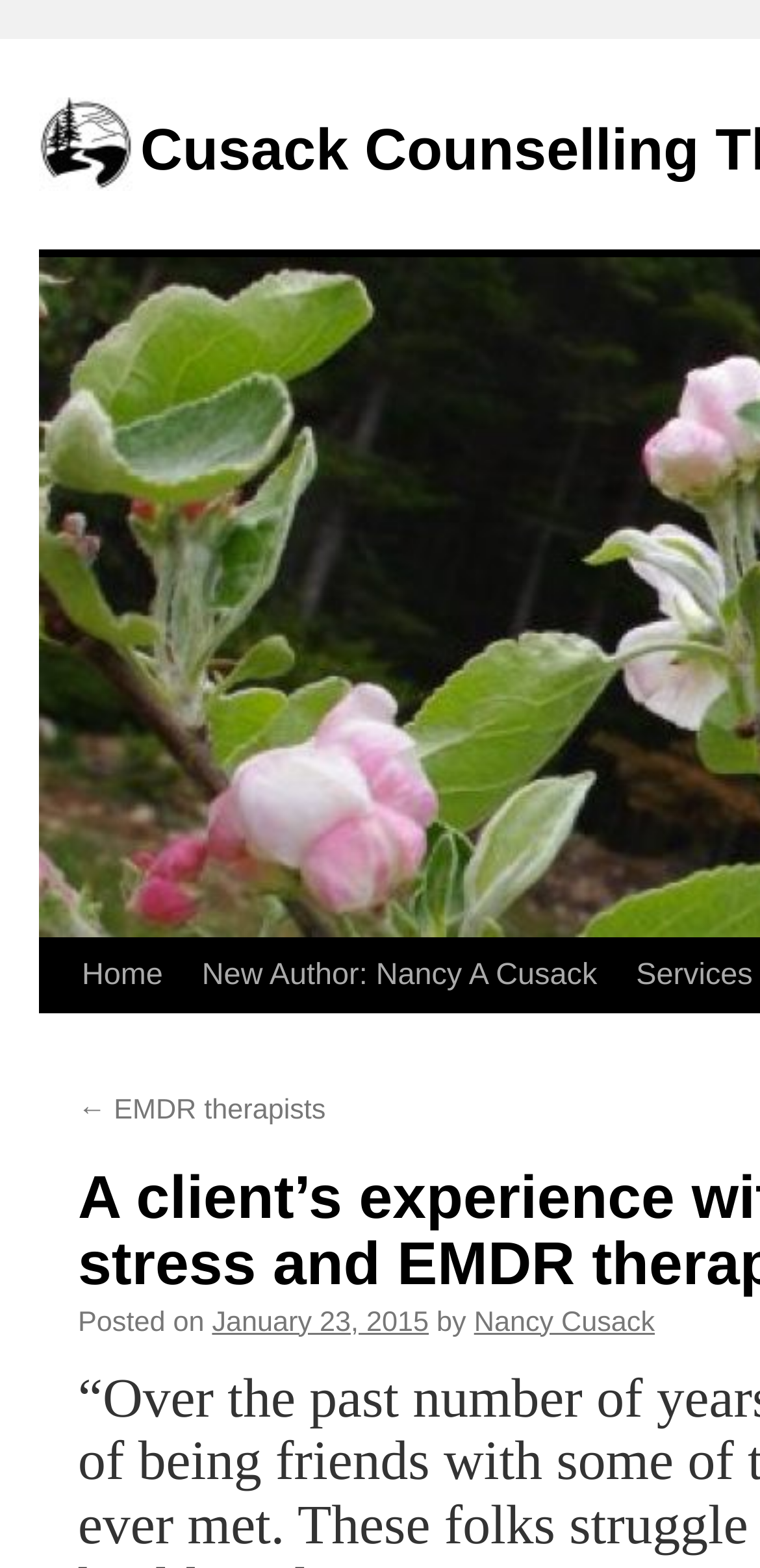What is the category of the previous article?
Please respond to the question with a detailed and thorough explanation.

The category of the previous article can be found in the link '← EMDR therapists' which is located above the 'Posted on' text.